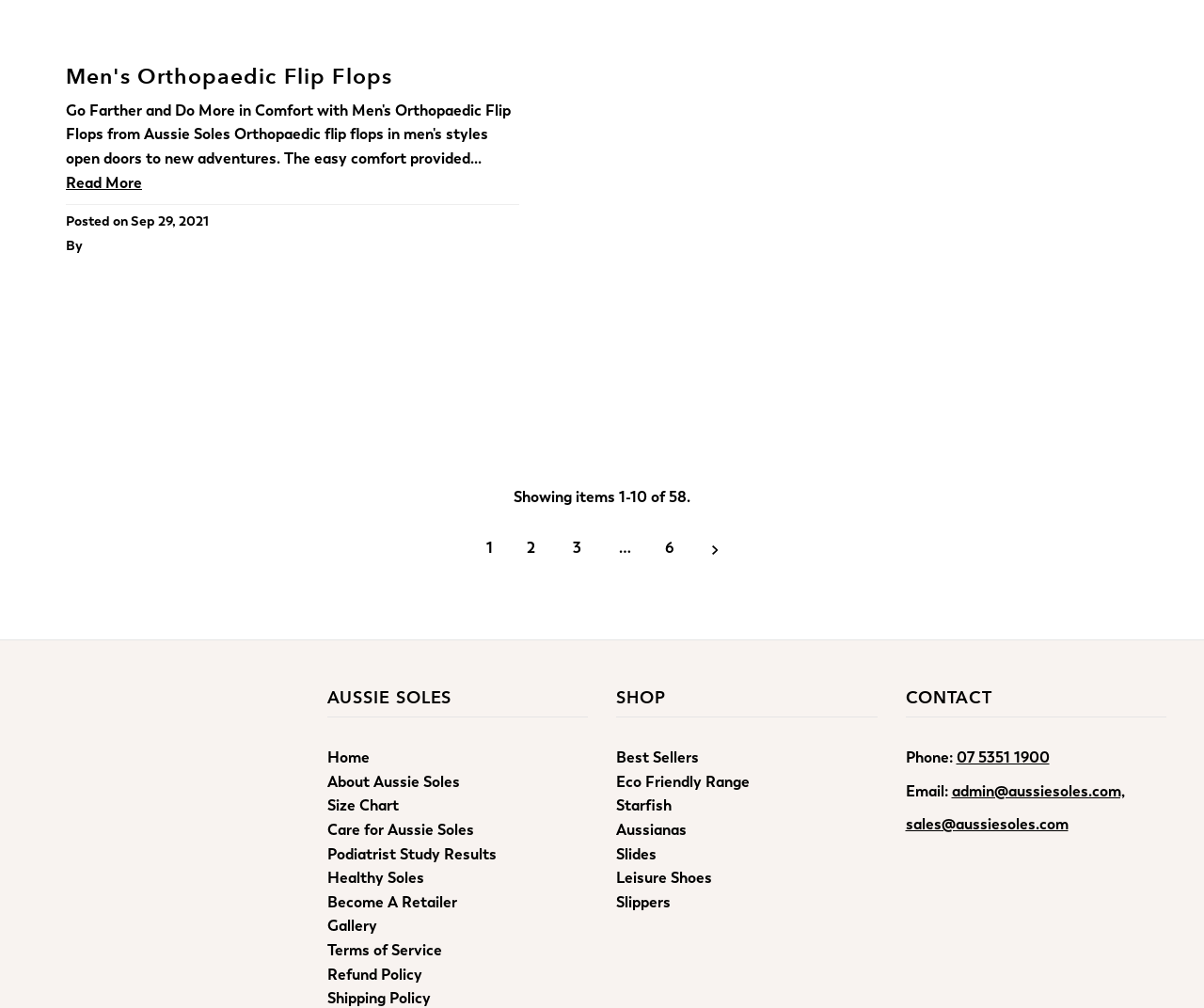Locate the coordinates of the bounding box for the clickable region that fulfills this instruction: "Check out".

None